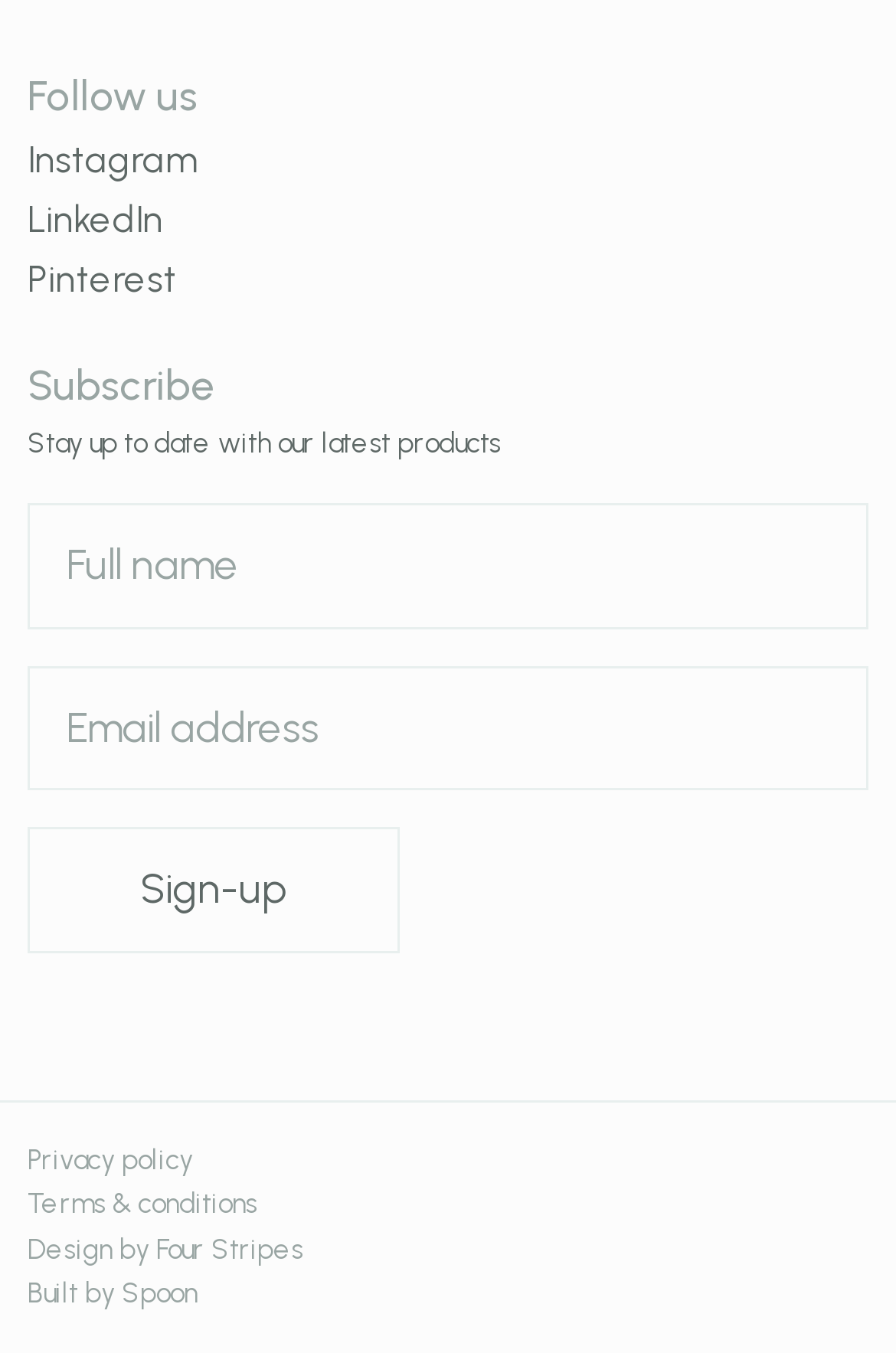Locate the bounding box coordinates of the clickable area to execute the instruction: "Enter full name". Provide the coordinates as four float numbers between 0 and 1, represented as [left, top, right, bottom].

[0.031, 0.372, 0.969, 0.465]